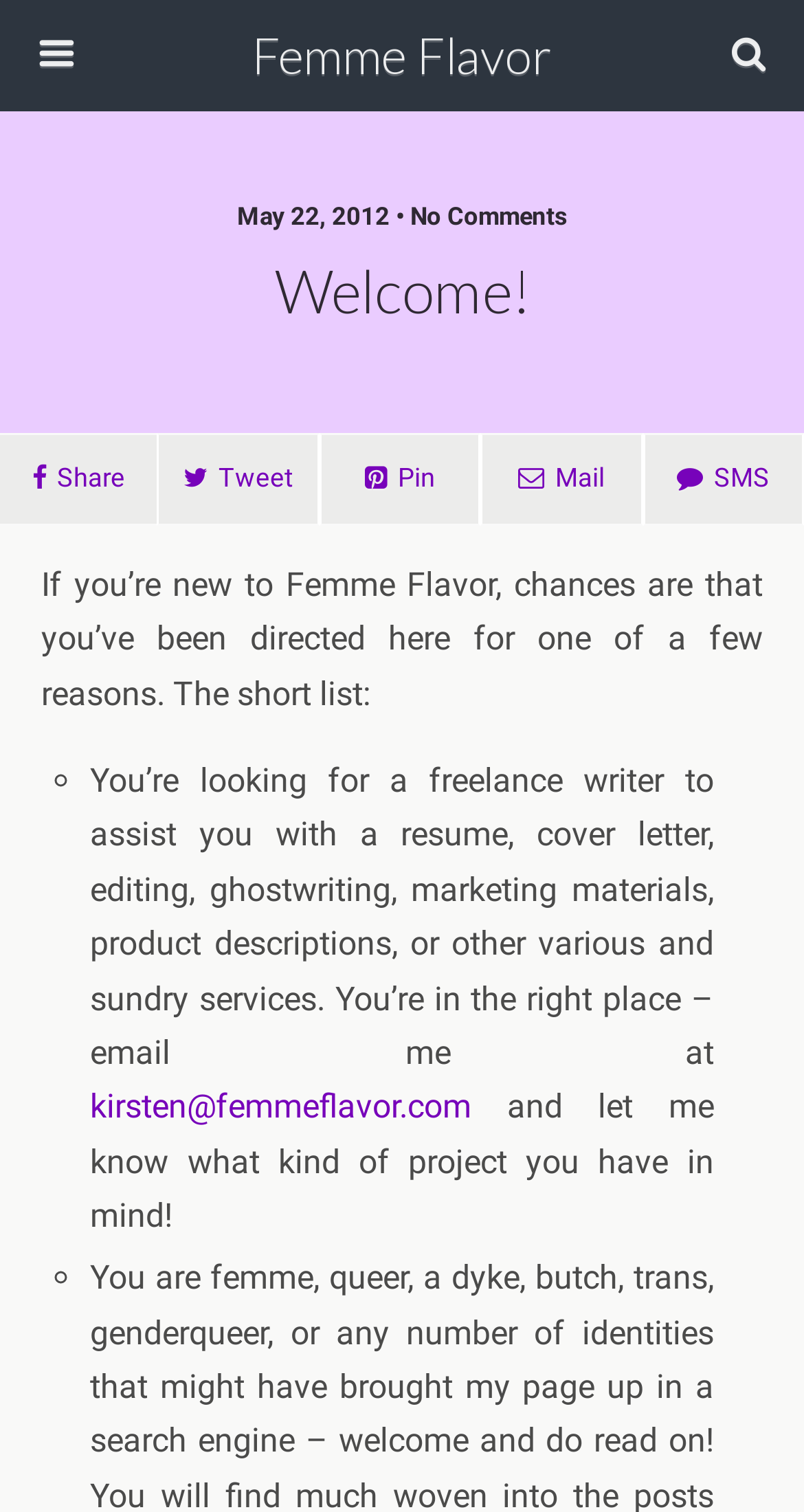Find the UI element described as: "Femme Flavor" and predict its bounding box coordinates. Ensure the coordinates are four float numbers between 0 and 1, [left, top, right, bottom].

[0.16, 0.0, 0.84, 0.074]